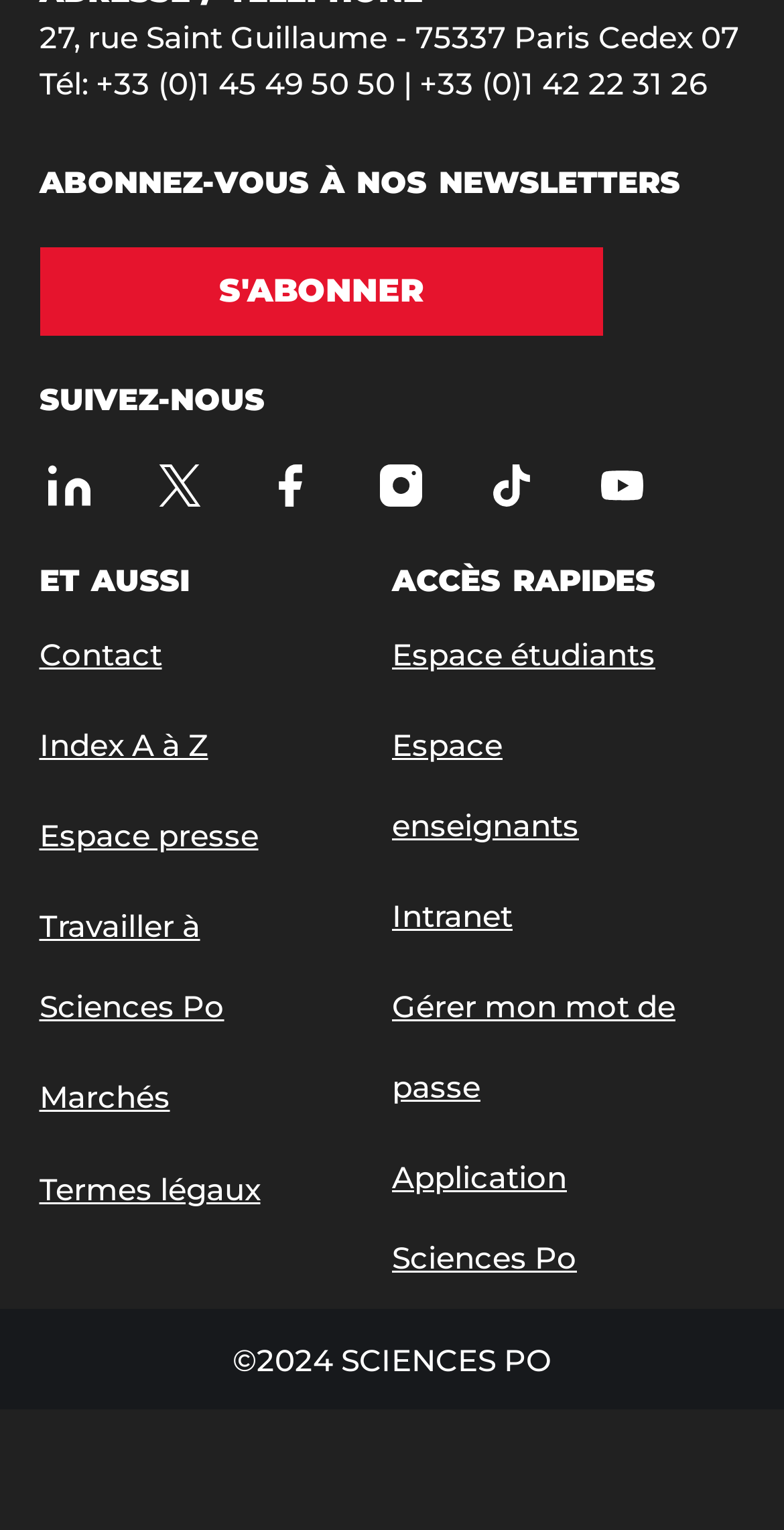Using the webpage screenshot and the element description Index A à Z, determine the bounding box coordinates. Specify the coordinates in the format (top-left x, top-left y, bottom-right x, bottom-right y) with values ranging from 0 to 1.

[0.05, 0.461, 0.428, 0.514]